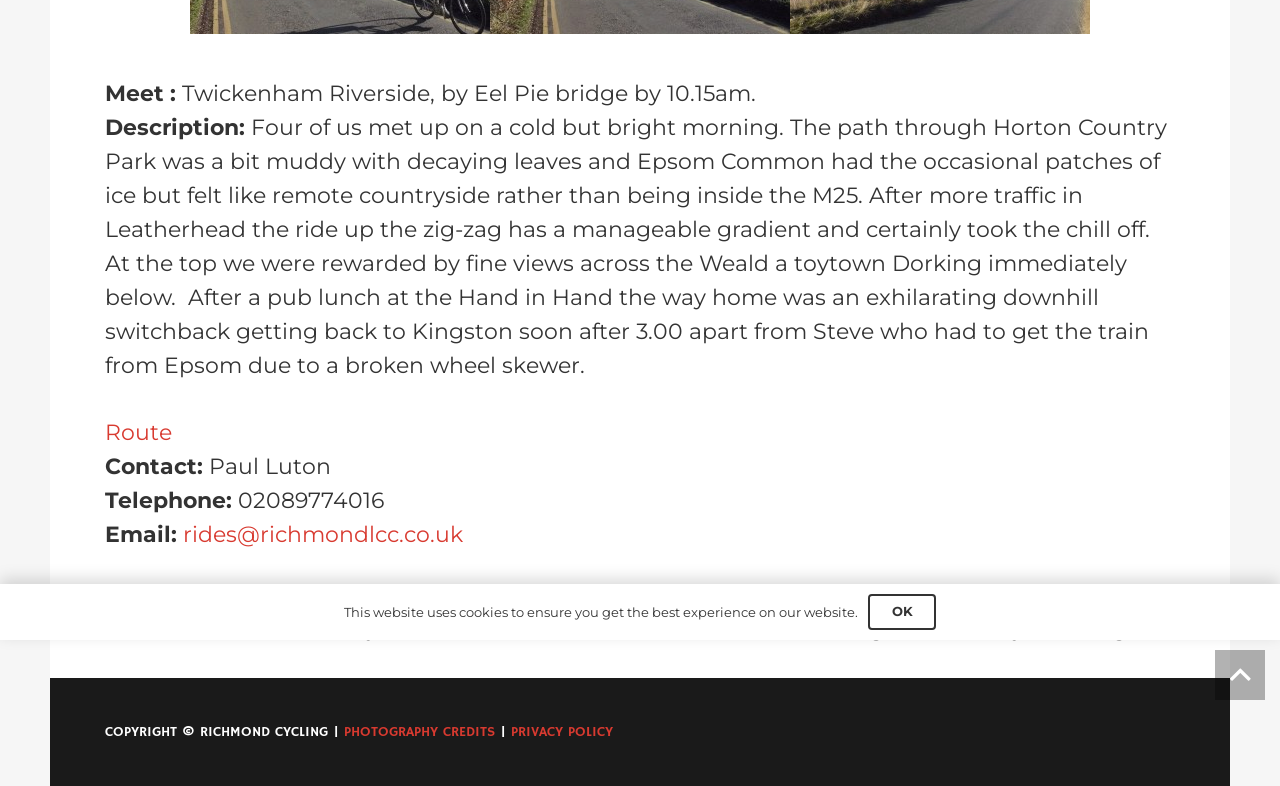From the element description: "Route", extract the bounding box coordinates of the UI element. The coordinates should be expressed as four float numbers between 0 and 1, in the order [left, top, right, bottom].

[0.082, 0.533, 0.134, 0.568]